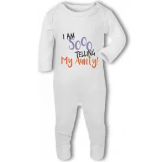What is the purpose of the baby grow suit?
Look at the screenshot and provide an in-depth answer.

According to the caption, the outfit is 'perfect for playful occasions or as a thoughtful gift', indicating that its purpose is for casual, fun events or as a present for someone.